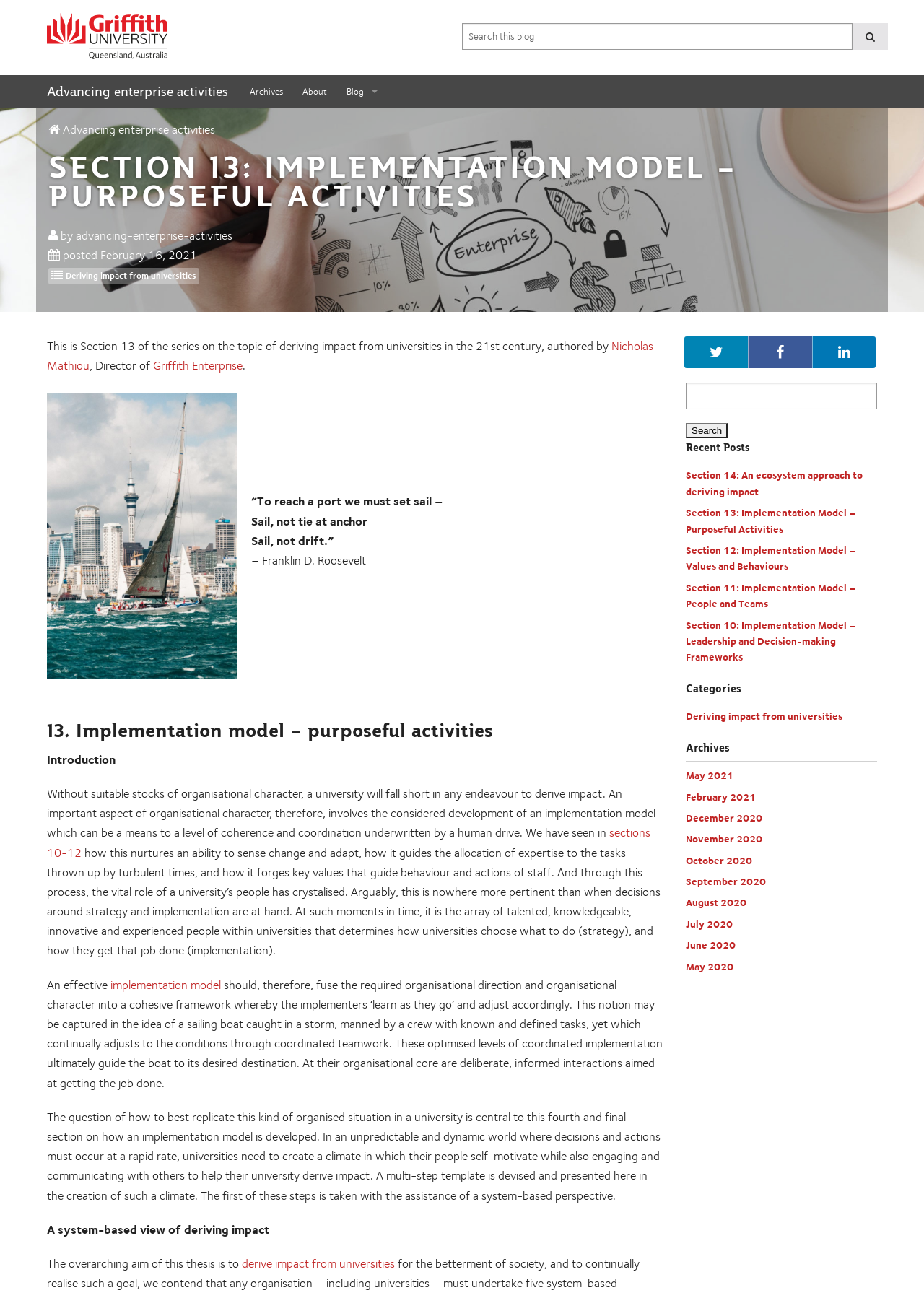Determine the bounding box coordinates in the format (top-left x, top-left y, bottom-right x, bottom-right y). Ensure all values are floating point numbers between 0 and 1. Identify the bounding box of the UI element described by: 20C Authors

None